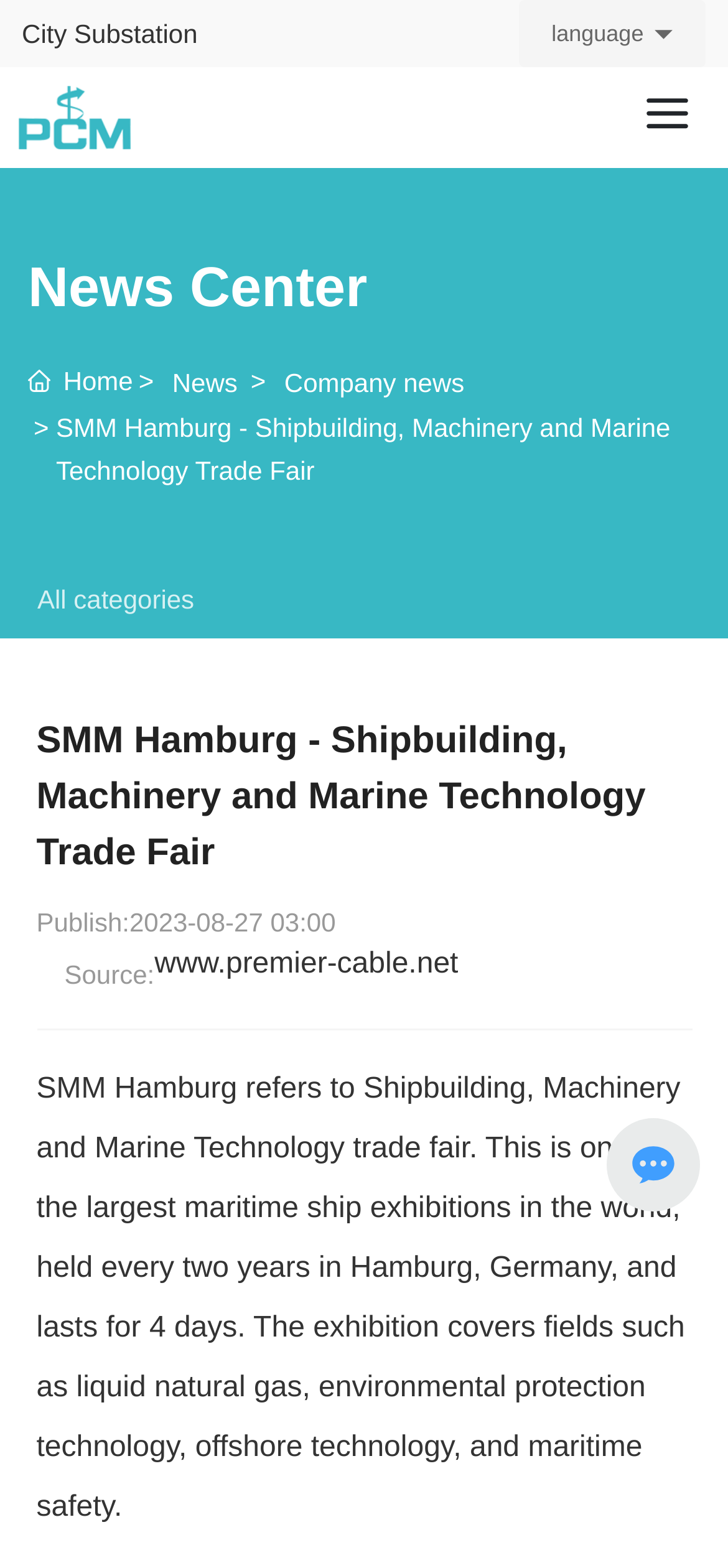Locate the bounding box of the user interface element based on this description: "Home".

[0.038, 0.233, 0.183, 0.252]